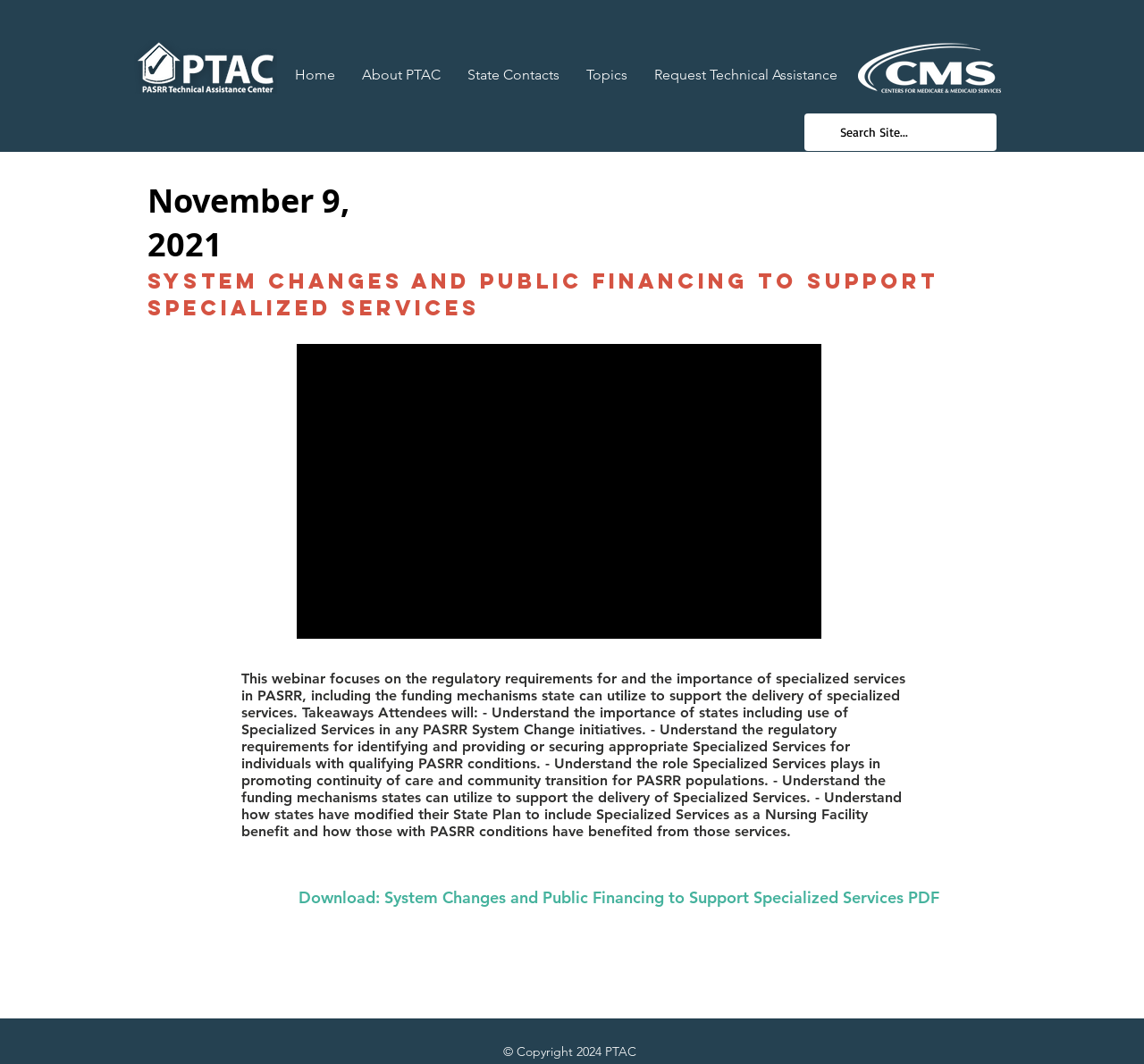Locate the coordinates of the bounding box for the clickable region that fulfills this instruction: "Click the PTAC PASRR Technical Assistance Center logo".

[0.117, 0.038, 0.242, 0.088]